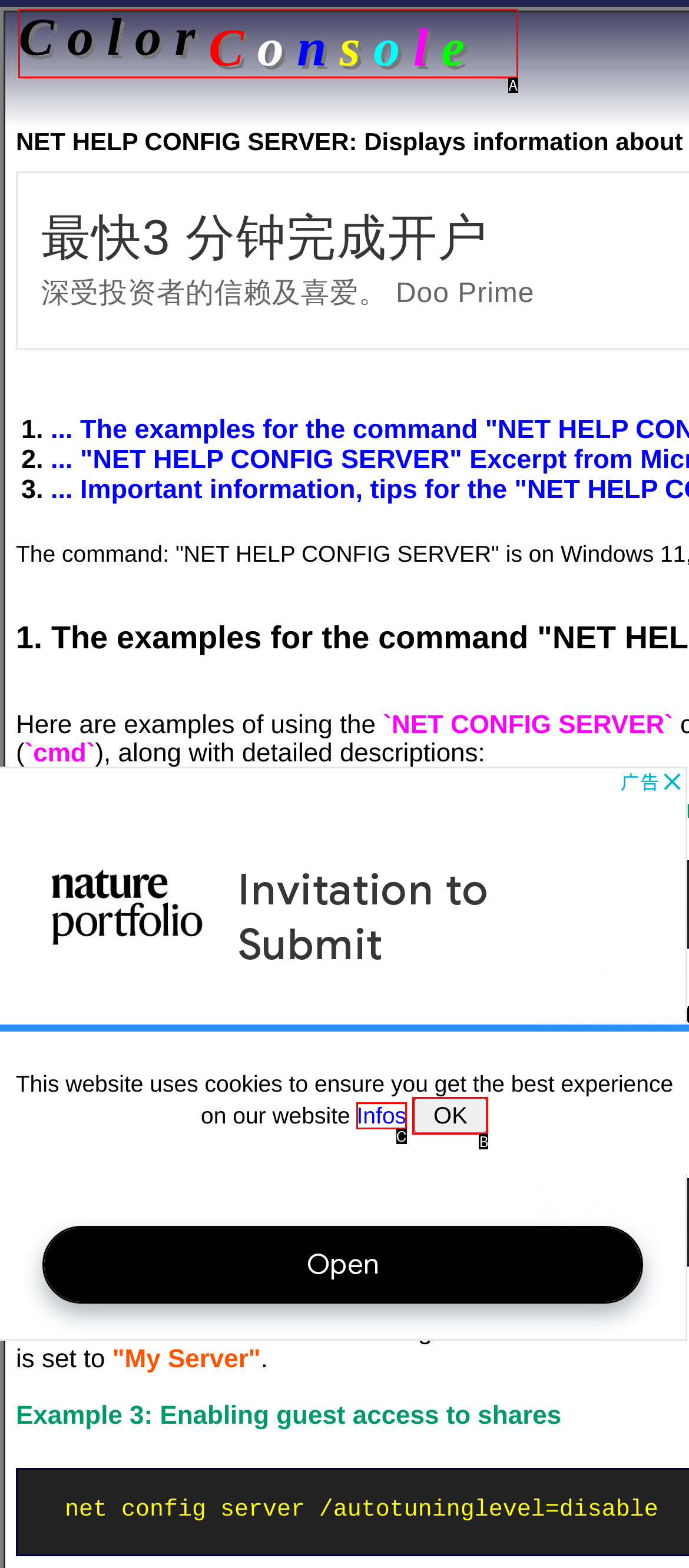Select the HTML element that corresponds to the description: Infos
Reply with the letter of the correct option from the given choices.

C